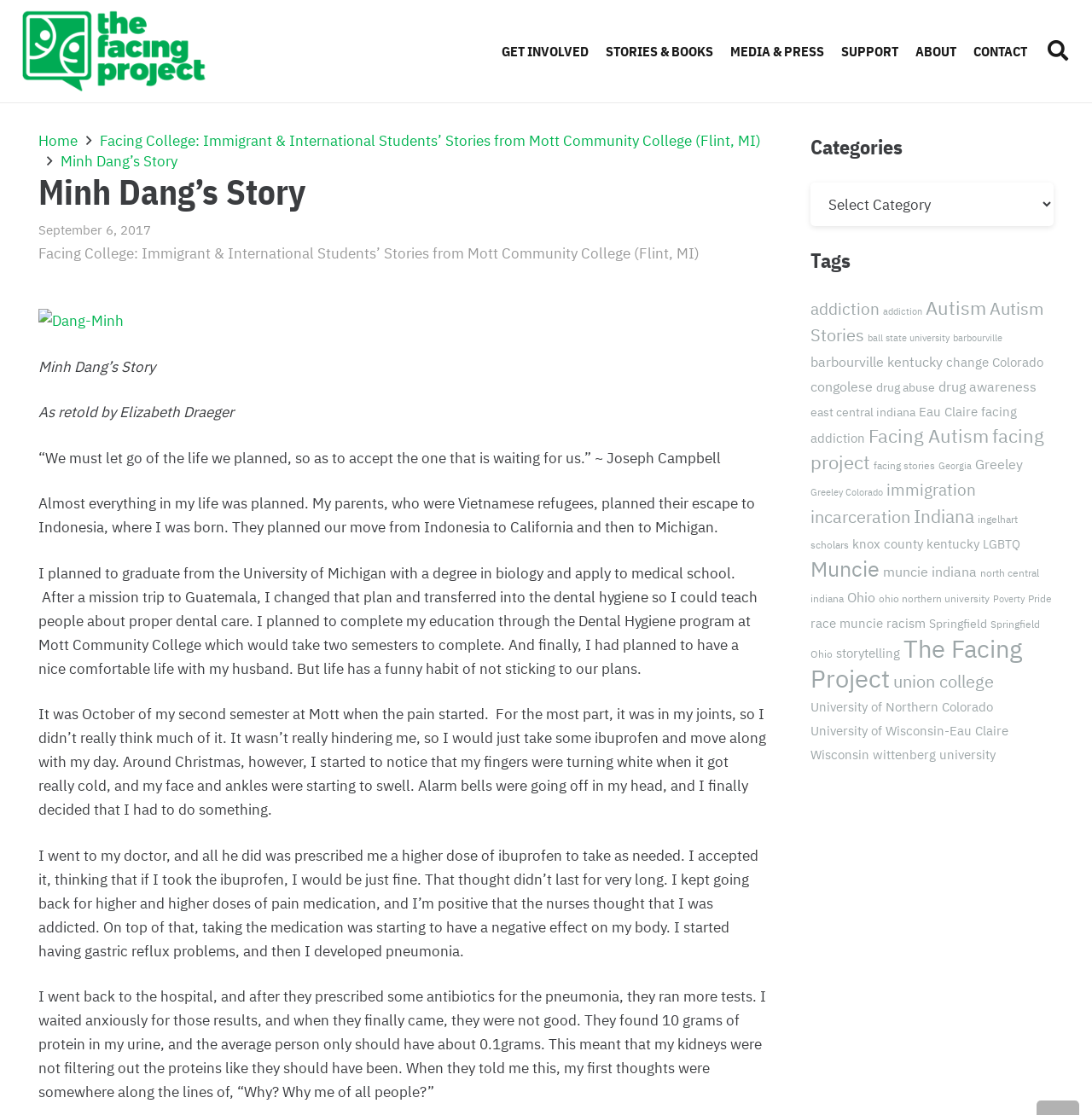Determine the bounding box coordinates for the clickable element required to fulfill the instruction: "View categories". Provide the coordinates as four float numbers between 0 and 1, i.e., [left, top, right, bottom].

[0.742, 0.121, 0.965, 0.145]